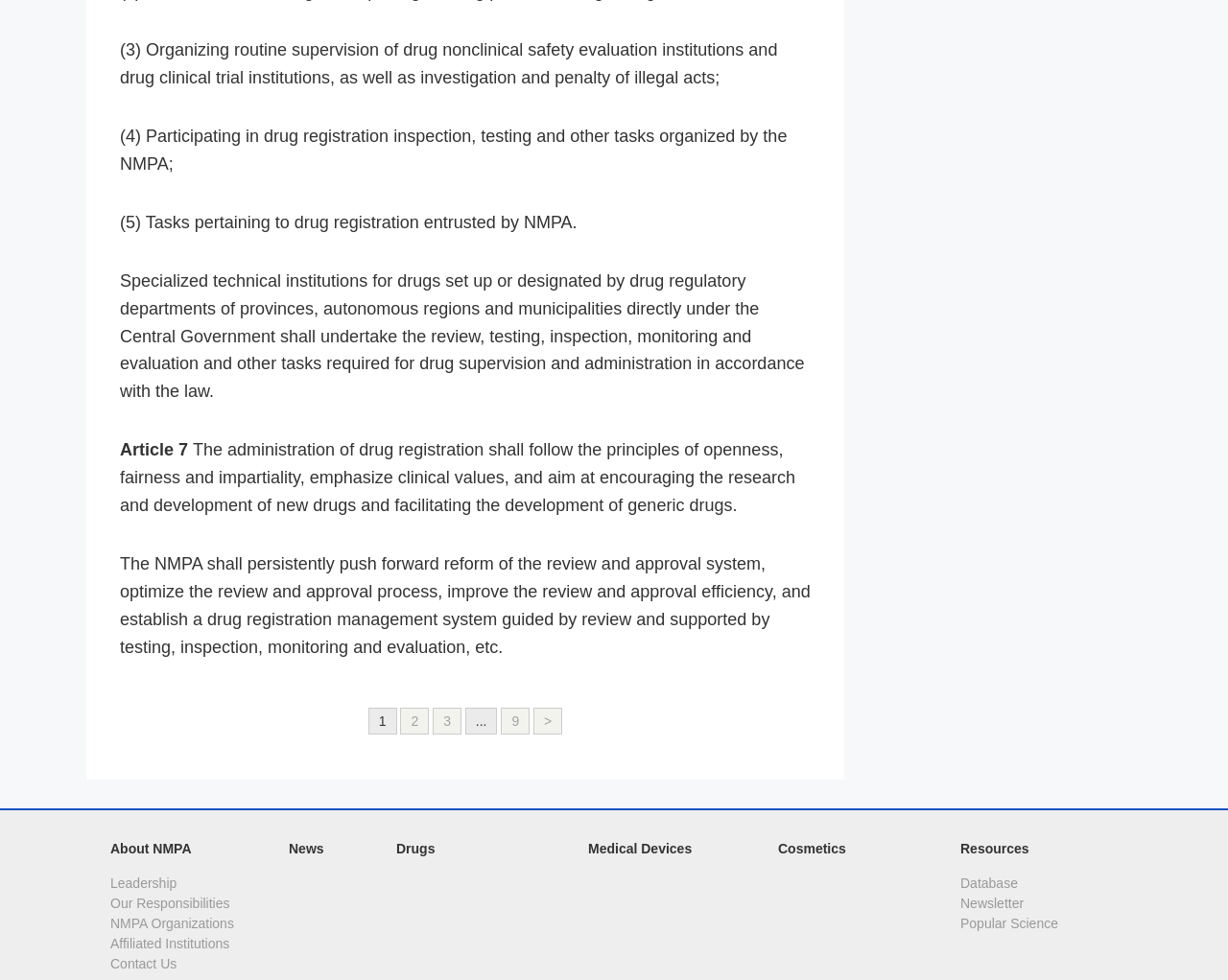Please respond in a single word or phrase: 
What is the principle of drug registration administration?

Openness, fairness, and impartiality